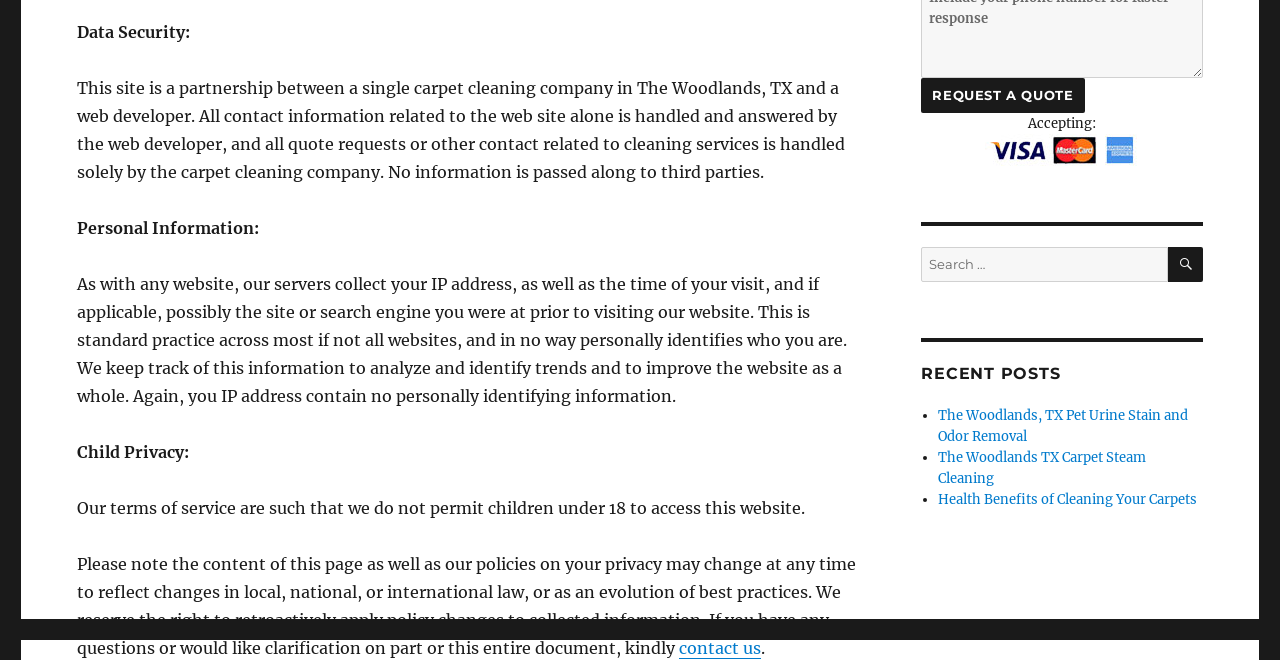Provide the bounding box coordinates of the HTML element described as: "Search". The bounding box coordinates should be four float numbers between 0 and 1, i.e., [left, top, right, bottom].

[0.912, 0.374, 0.94, 0.427]